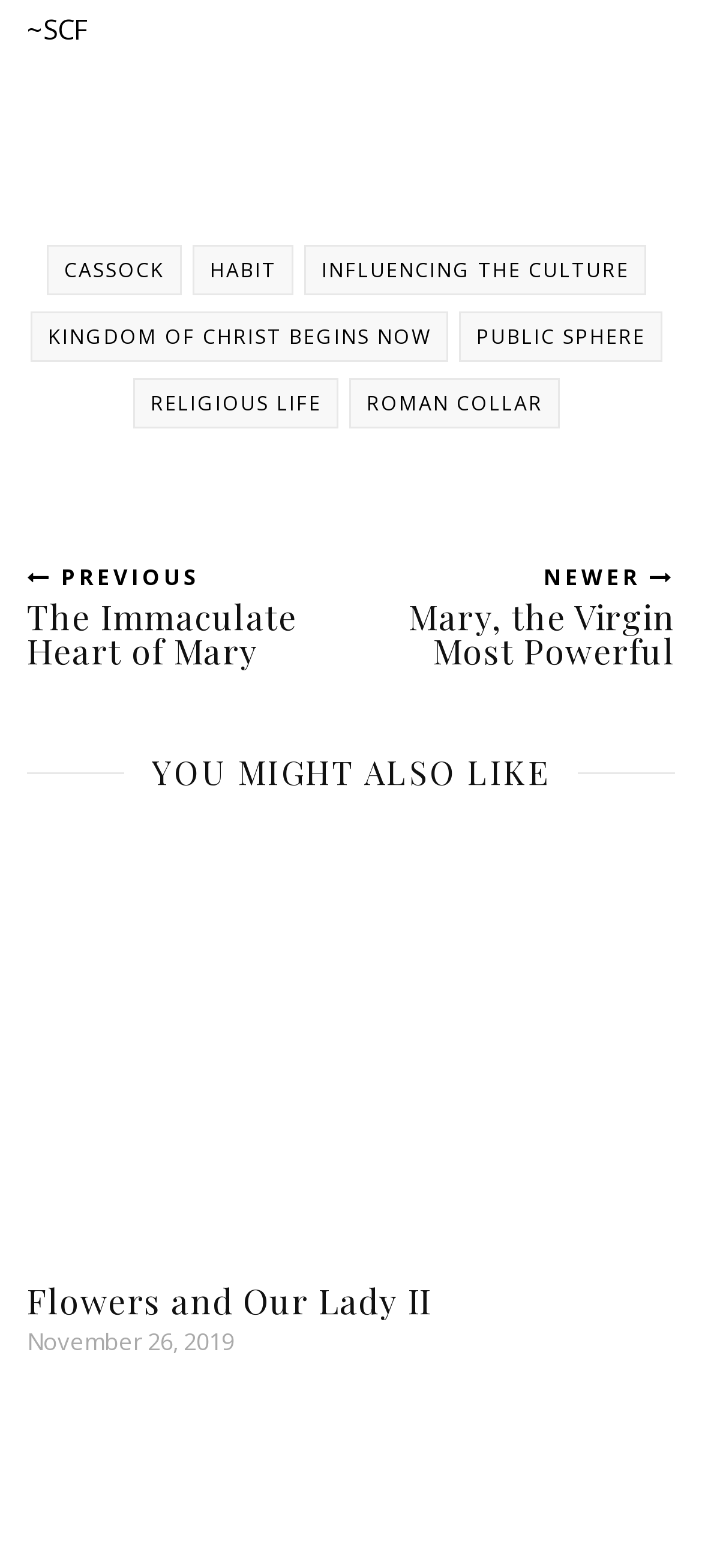Determine the bounding box coordinates of the clickable element to achieve the following action: 'visit the article Flowers and Our Lady II'. Provide the coordinates as four float values between 0 and 1, formatted as [left, top, right, bottom].

[0.038, 0.814, 0.614, 0.844]